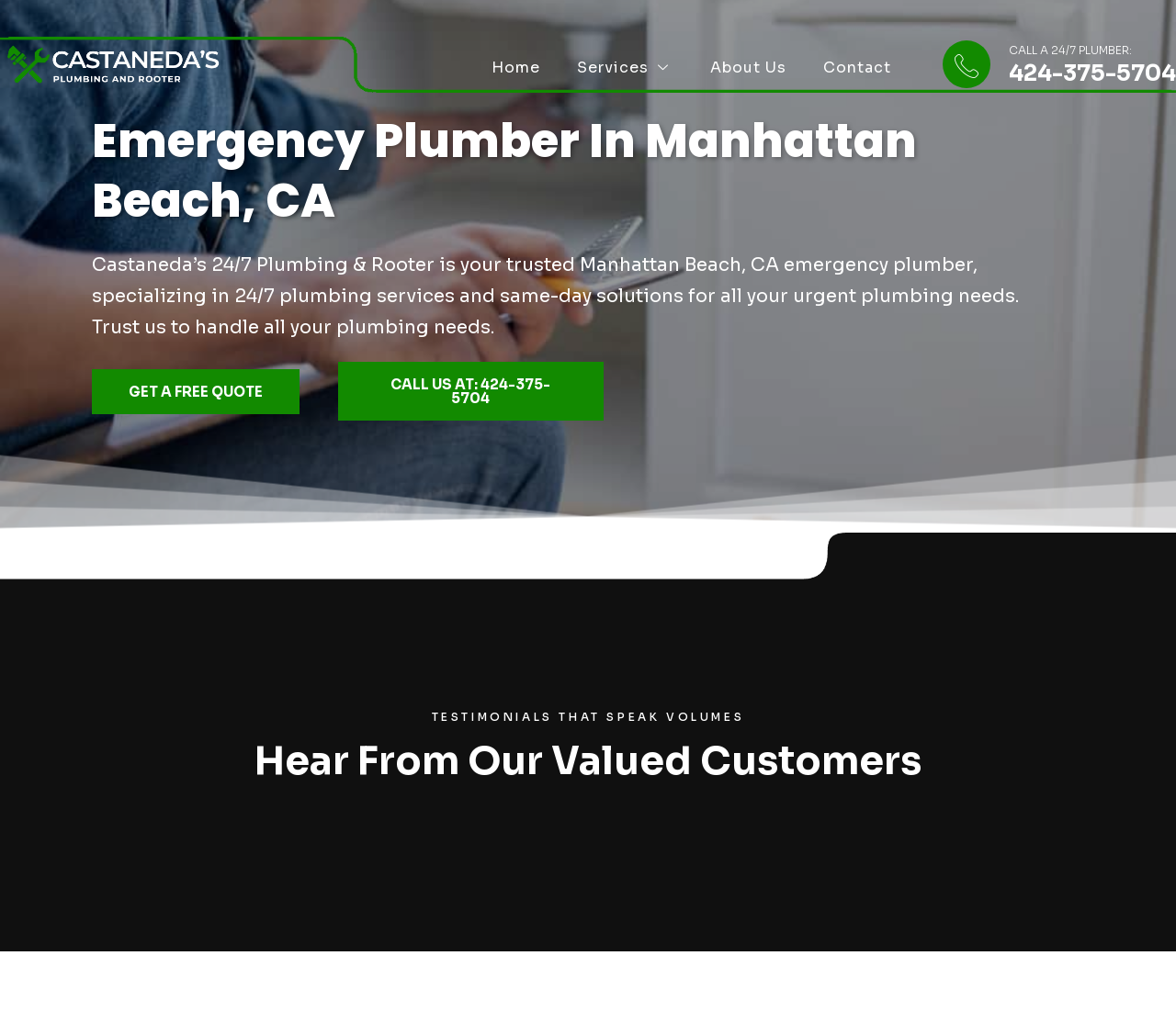What type of services does the company specialize in?
Provide a concise answer using a single word or phrase based on the image.

24/7 plumbing services